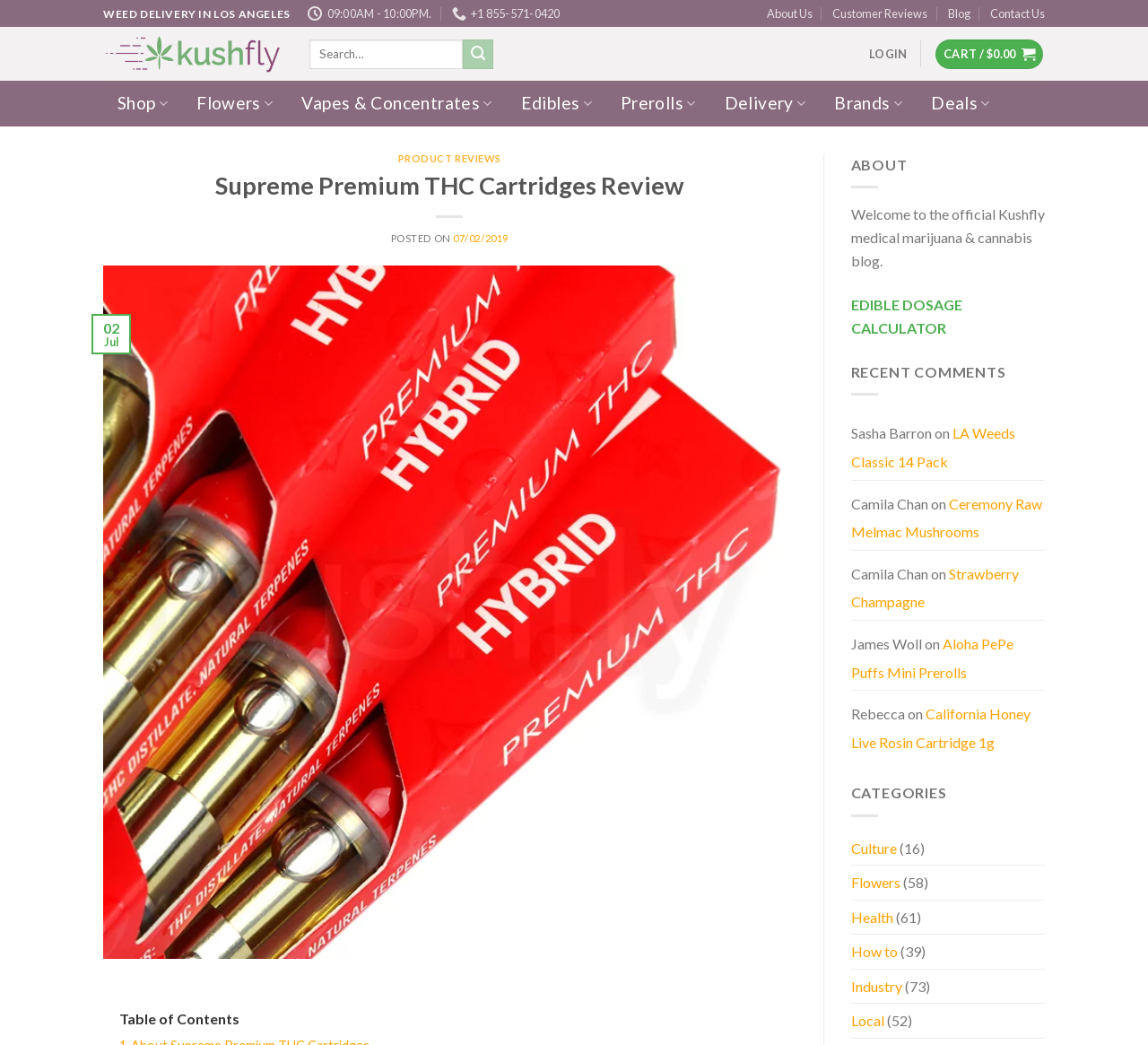What is the phone number of Kushfly? Observe the screenshot and provide a one-word or short phrase answer.

+1 855-571-0420